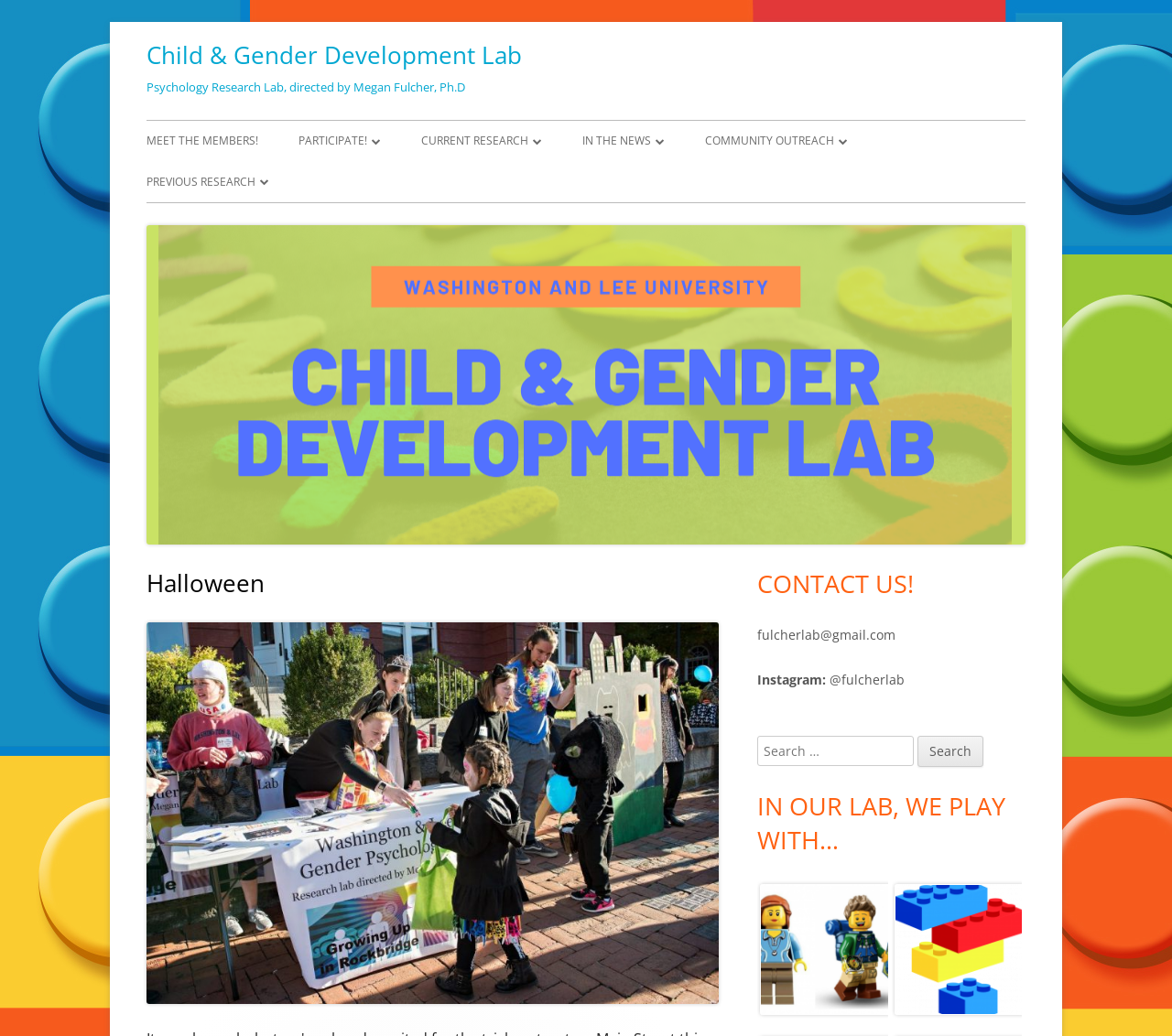Find the bounding box coordinates of the area to click in order to follow the instruction: "Click the 'MEET THE MEMBERS!' link".

[0.125, 0.117, 0.22, 0.156]